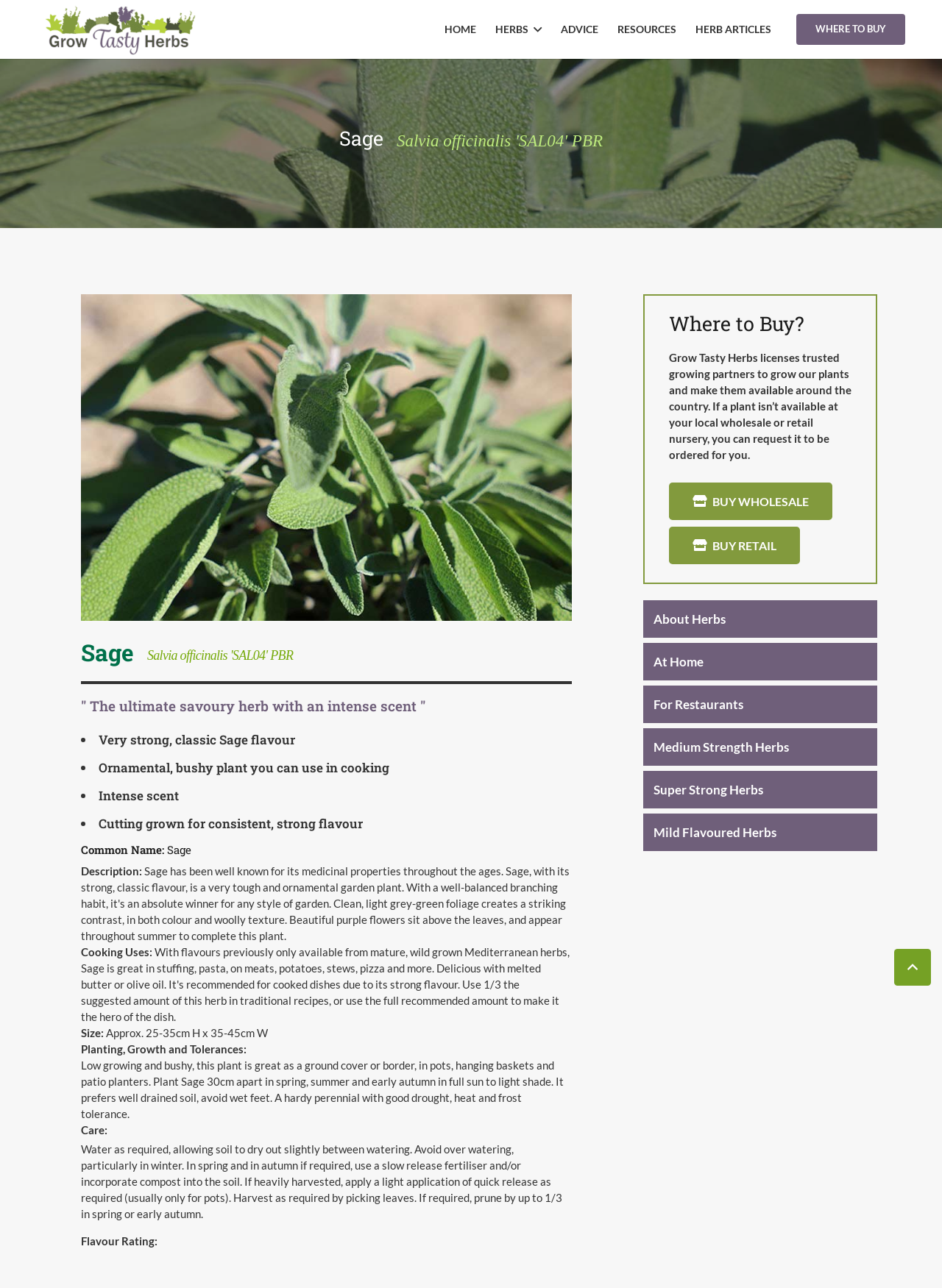Select the bounding box coordinates of the element I need to click to carry out the following instruction: "Click the BUY WHOLESALE link".

[0.71, 0.375, 0.883, 0.404]